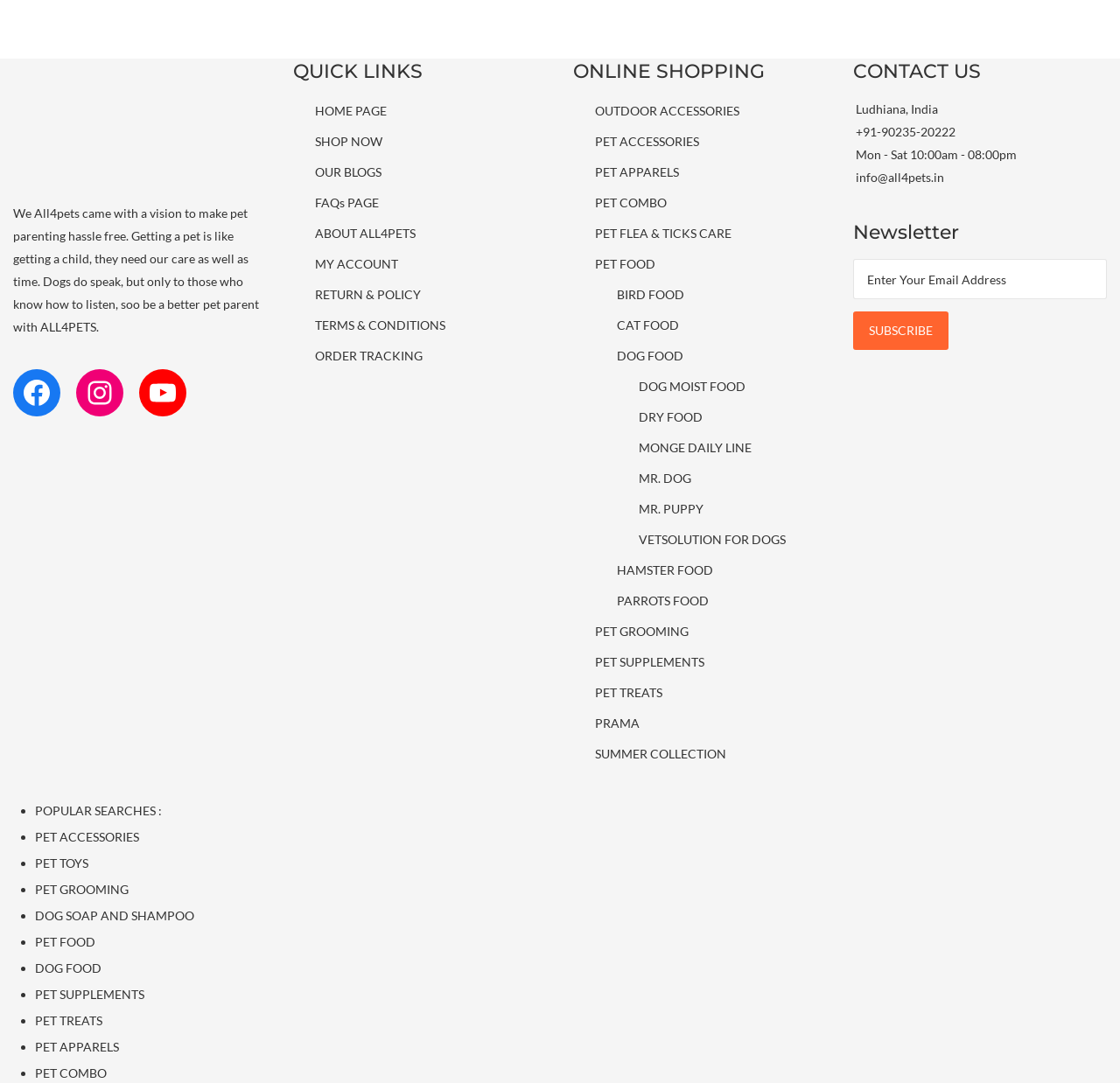Extract the bounding box of the UI element described as: "MR. PUPPY".

[0.57, 0.46, 0.628, 0.48]